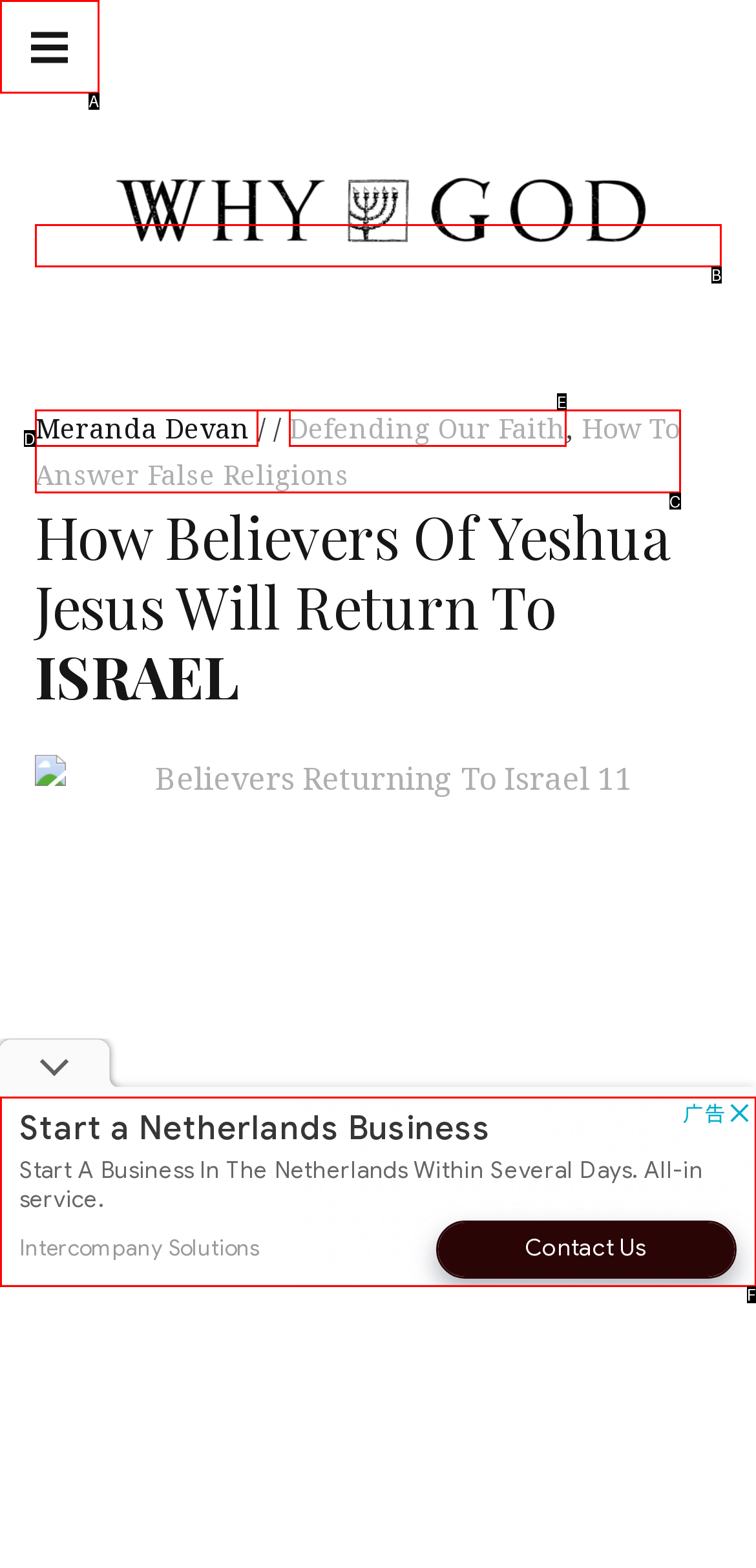Which option aligns with the description: parent_node: WHY GOD? Respond by selecting the correct letter.

B